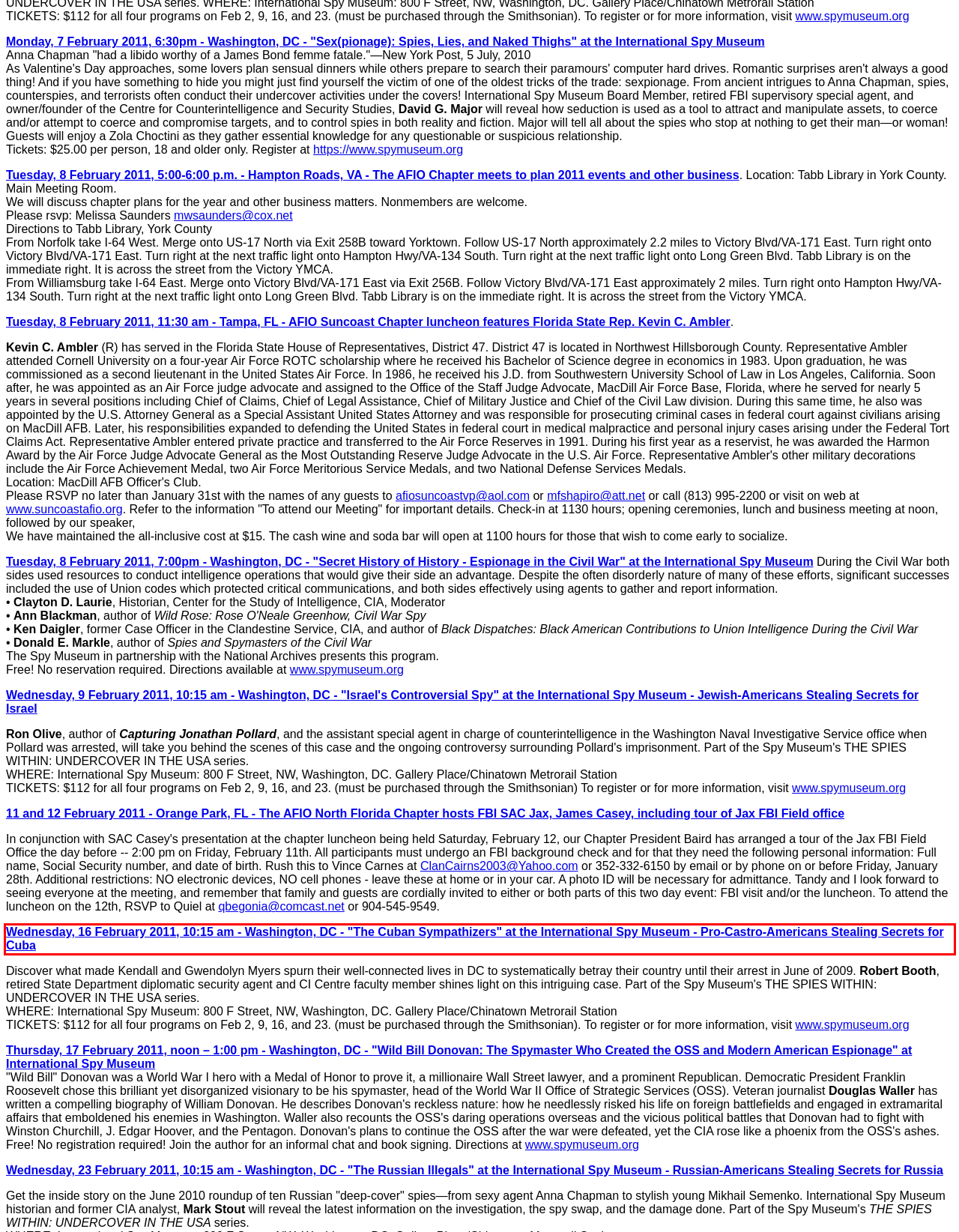You have a screenshot of a webpage with a red bounding box. Use OCR to generate the text contained within this red rectangle.

Wednesday, 16 February 2011, 10:15 am - Washington, DC - "The Cuban Sympathizers" at the International Spy Museum - Pro-Castro-Americans Stealing Secrets for Cuba